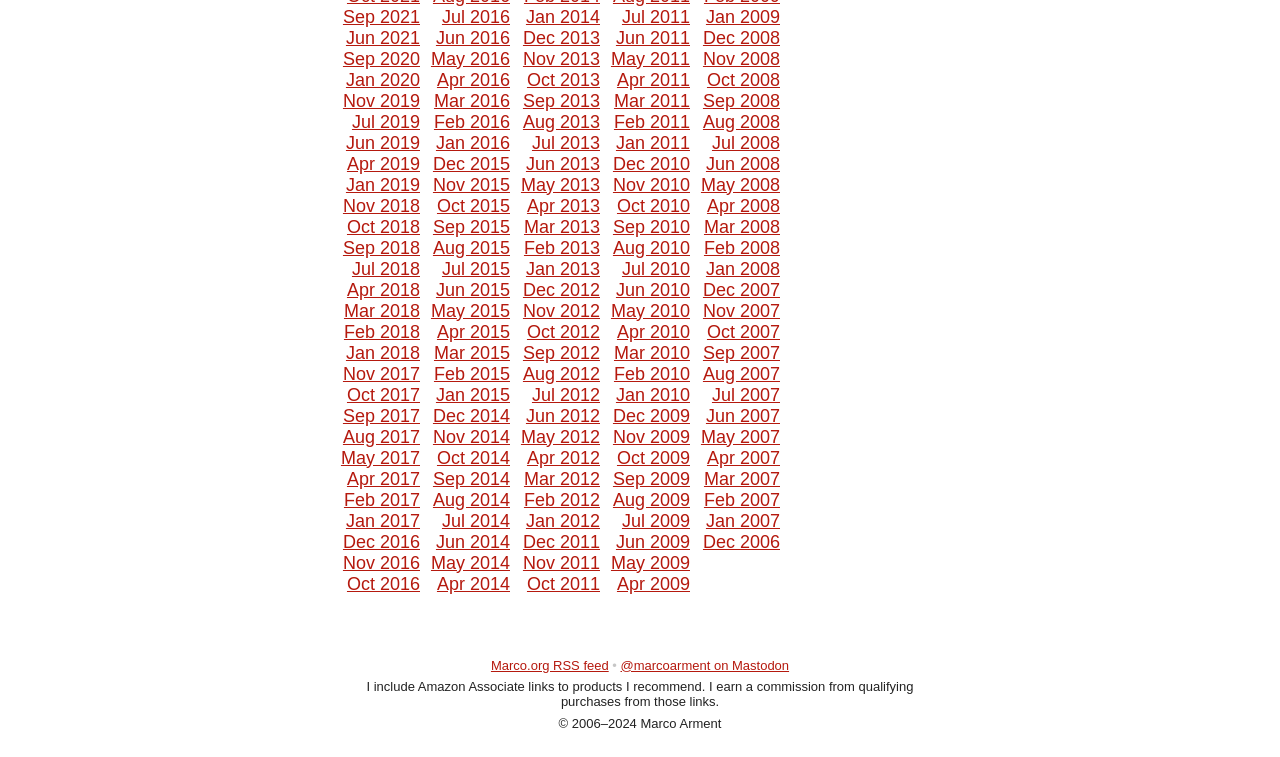Identify the bounding box coordinates for the element you need to click to achieve the following task: "View September 2021". Provide the bounding box coordinates as four float numbers between 0 and 1, in the form [left, top, right, bottom].

[0.268, 0.009, 0.328, 0.035]